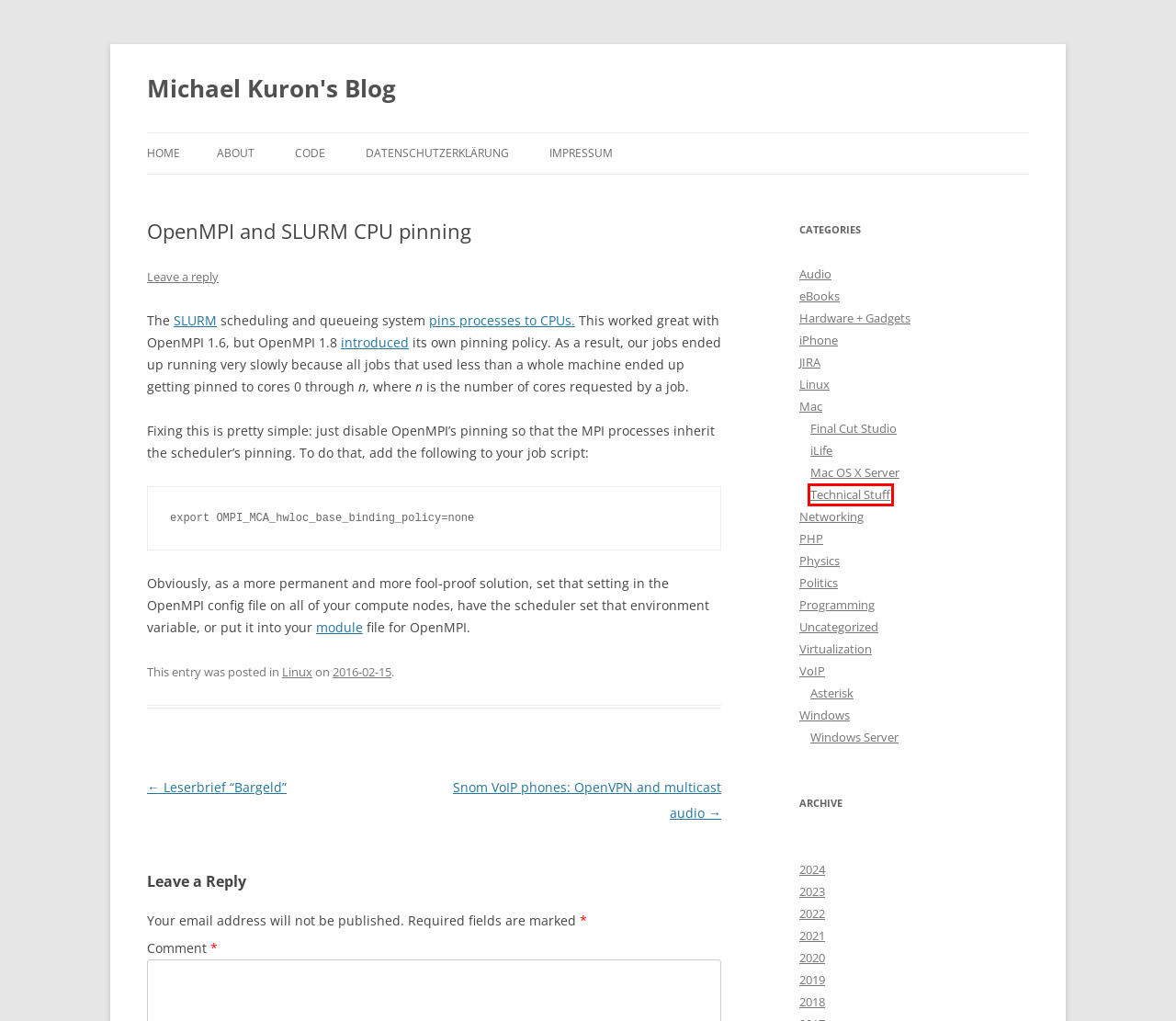Observe the screenshot of a webpage with a red bounding box highlighting an element. Choose the webpage description that accurately reflects the new page after the element within the bounding box is clicked. Here are the candidates:
A. Slurm Workload Manager - Documentation
B. Physics | Michael Kuron's Blog
C. 2024 | Michael Kuron's Blog
D. Leserbrief “Bargeld” | Michael Kuron's Blog
E. Asterisk | Michael Kuron's Blog
F. Technical Stuff | Michael Kuron's Blog
G. 2020 | Michael Kuron's Blog
H. Windows Server | Michael Kuron's Blog

F